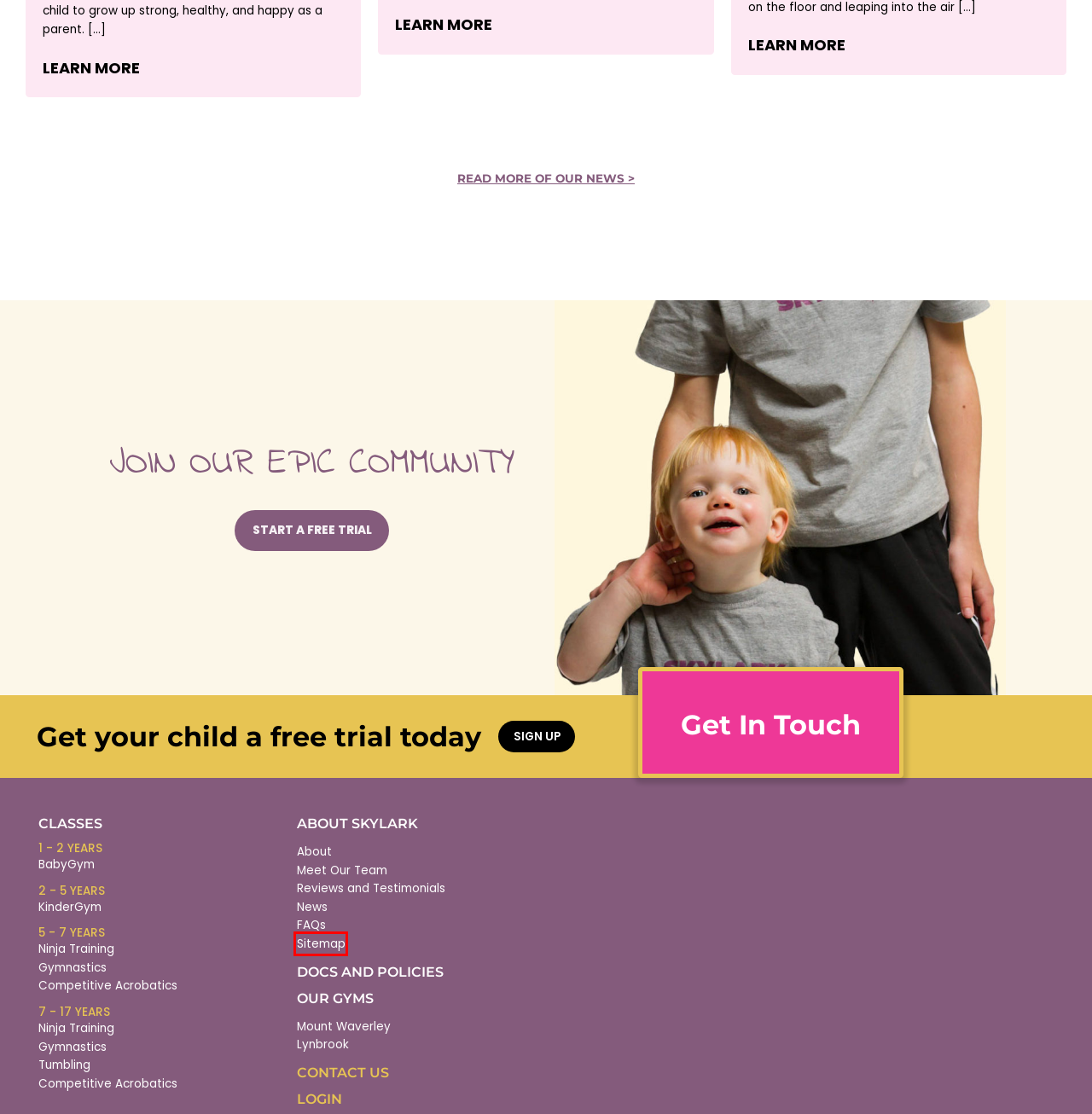Review the webpage screenshot provided, noting the red bounding box around a UI element. Choose the description that best matches the new webpage after clicking the element within the bounding box. The following are the options:
A. Ninja - Ninja For Kids - Skylark Sports
B. About Us - Skylark Sports
C. News - Skylark Sports
D. Lynbrook - Gym for Kids - Skylark Sports
E. Competitive Acrobatics - Acrobatic Gymnastics - Skylark Sports Melbourne
F. Sitemap - Skylark Sports
G. Contact Us - Skylark Sports Melbourne
H. Mount Waverley - Kids Gym Mount Waverley - Skylark Sports

F